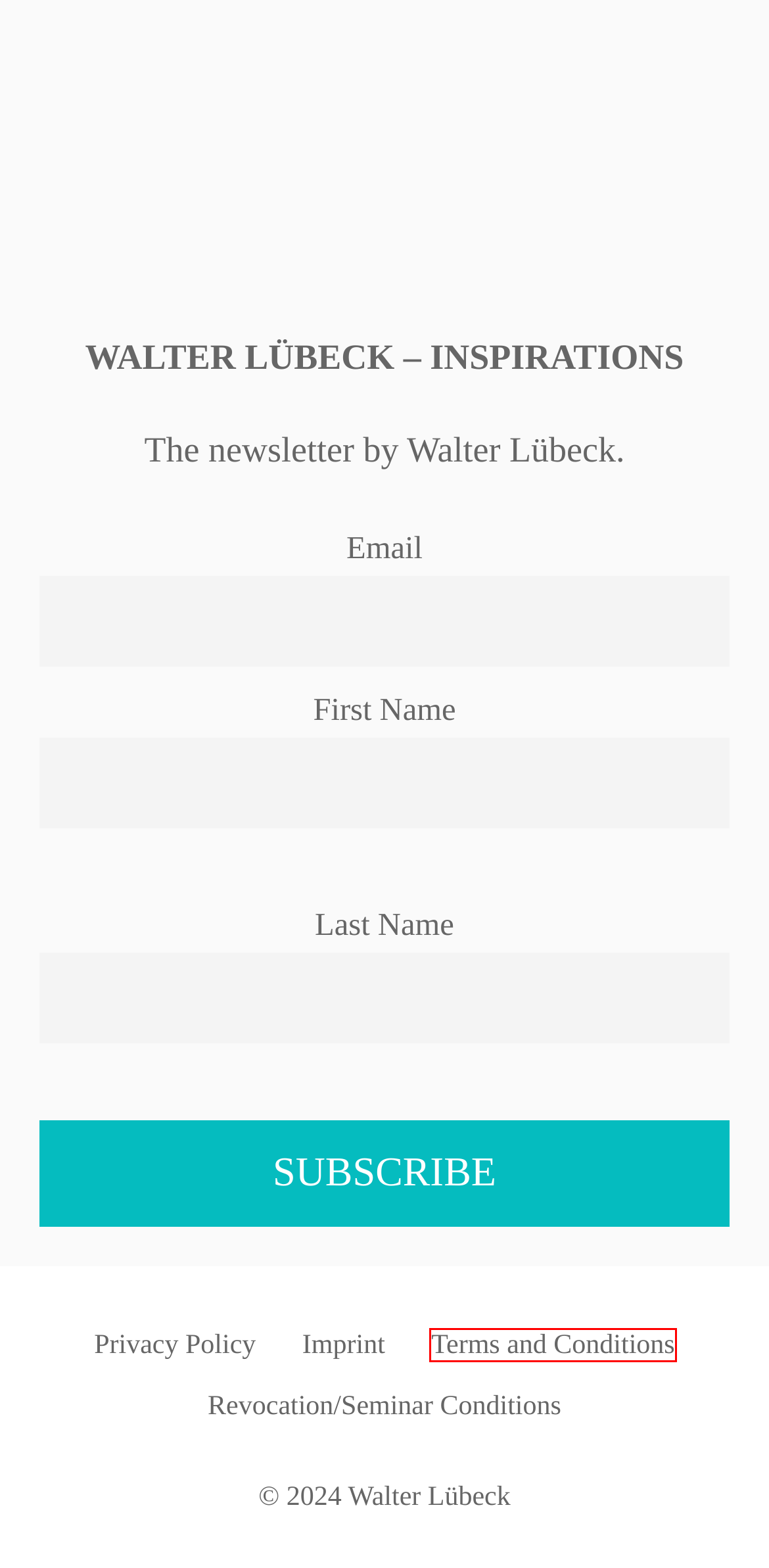You have a screenshot of a webpage with a red bounding box around an element. Identify the webpage description that best fits the new page that appears after clicking the selected element in the red bounding box. Here are the candidates:
A. Rainbow Reiki® - Walter Lübeck
B. About Us - Walter Lübeck
C. Contact - Walter Lübeck
D. Terms and Conditions - Walter Lübeck
E. Imprint - Walter Lübeck
F. Privacy Policy - Walter Lübeck
G. Revocation/Seminar Conditions - Walter Lübeck
H. Datenschutzerklärung - Walter Lübeck

D